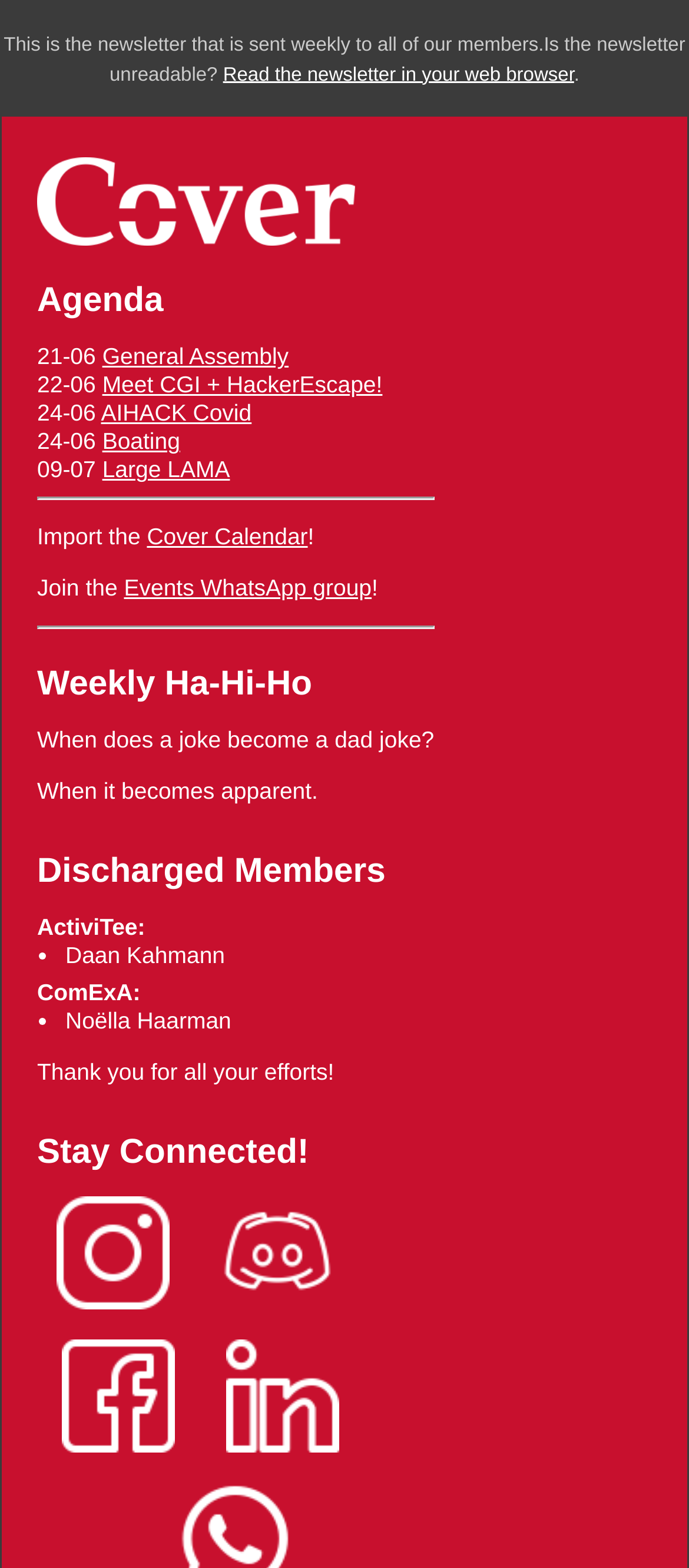How many discharged members are mentioned?
Answer the question with a single word or phrase derived from the image.

2